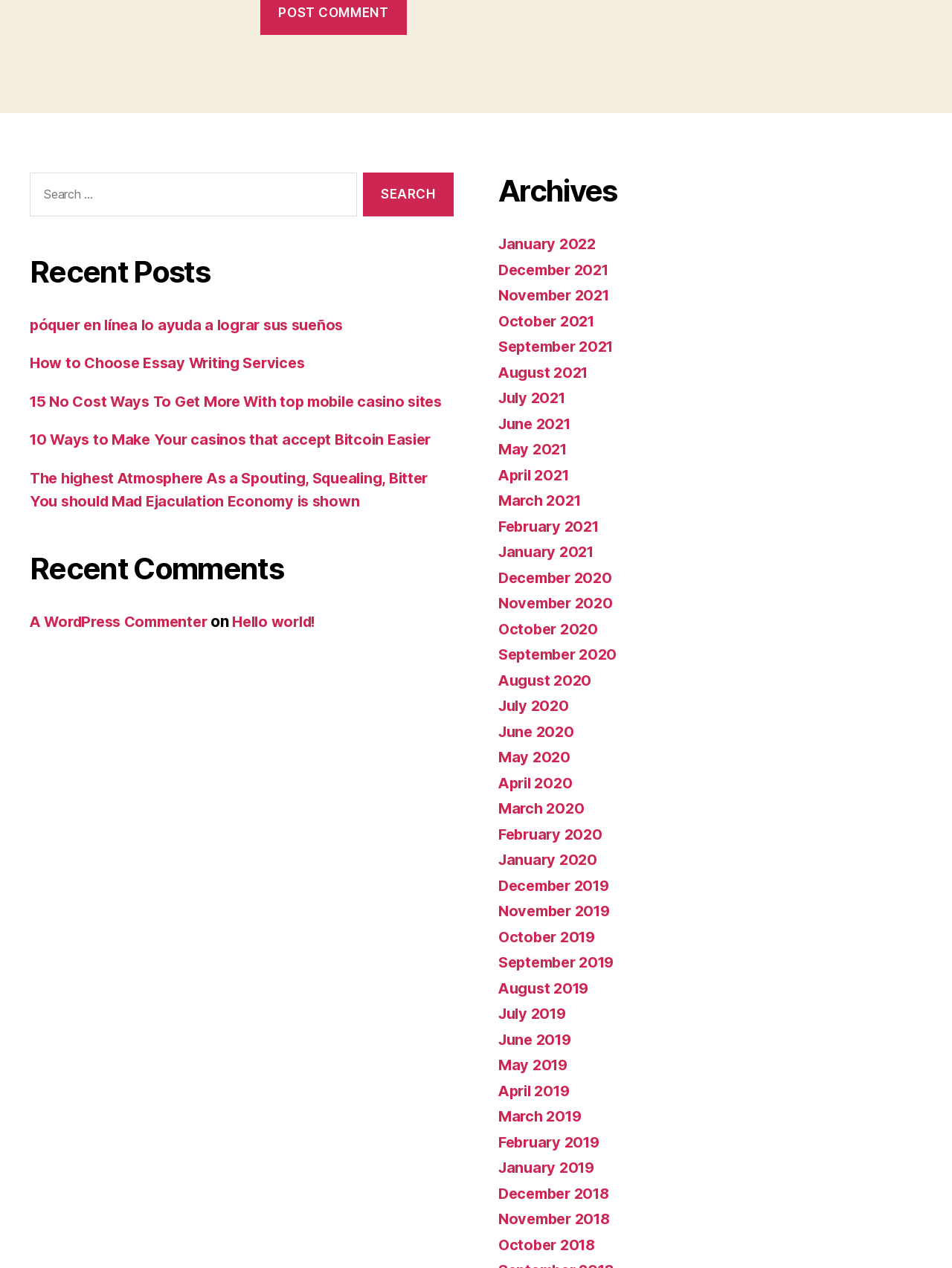Provide a brief response in the form of a single word or phrase:
What is the first software listed on this webpage?

Macrium Reflect